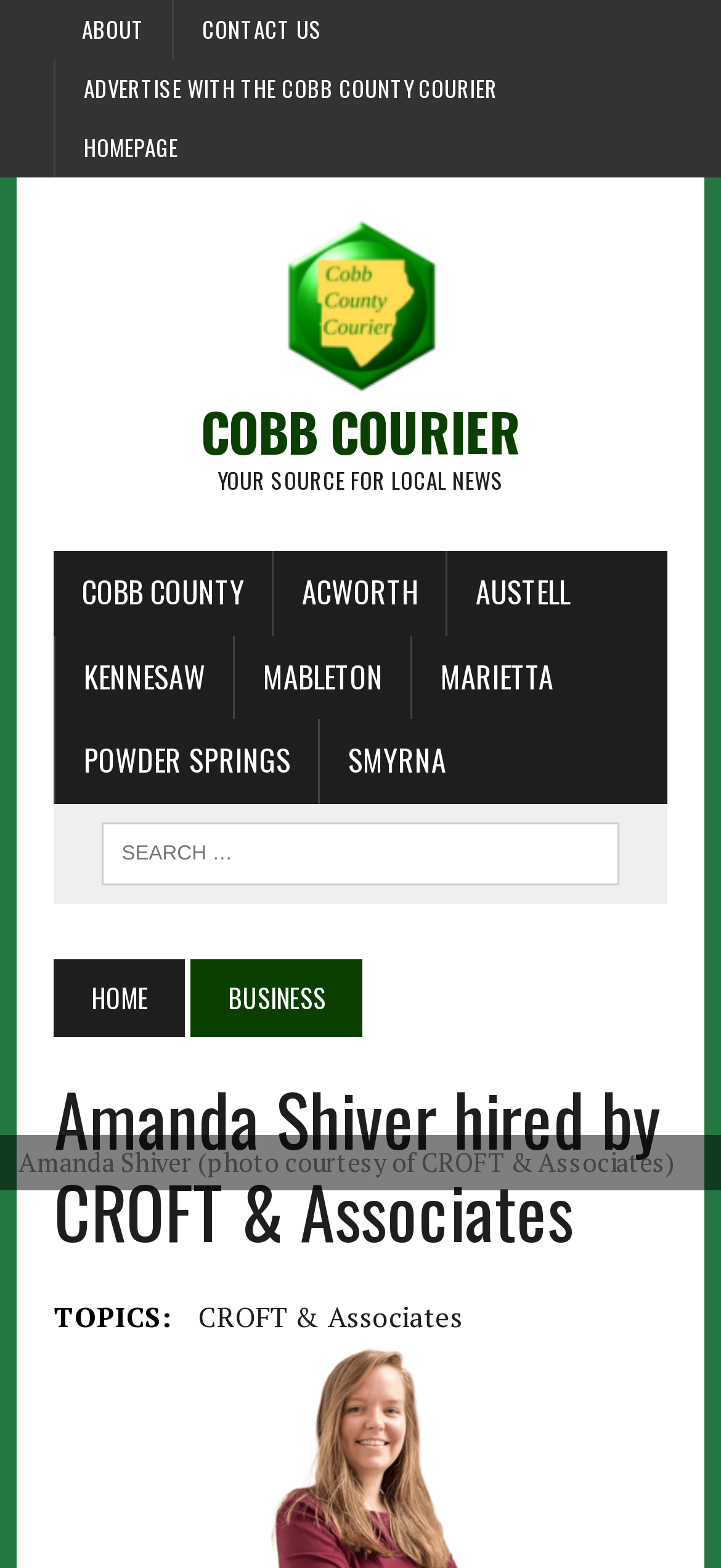Identify the bounding box coordinates for the element you need to click to achieve the following task: "read more about BUSINESS". The coordinates must be four float values ranging from 0 to 1, formatted as [left, top, right, bottom].

[0.265, 0.612, 0.503, 0.661]